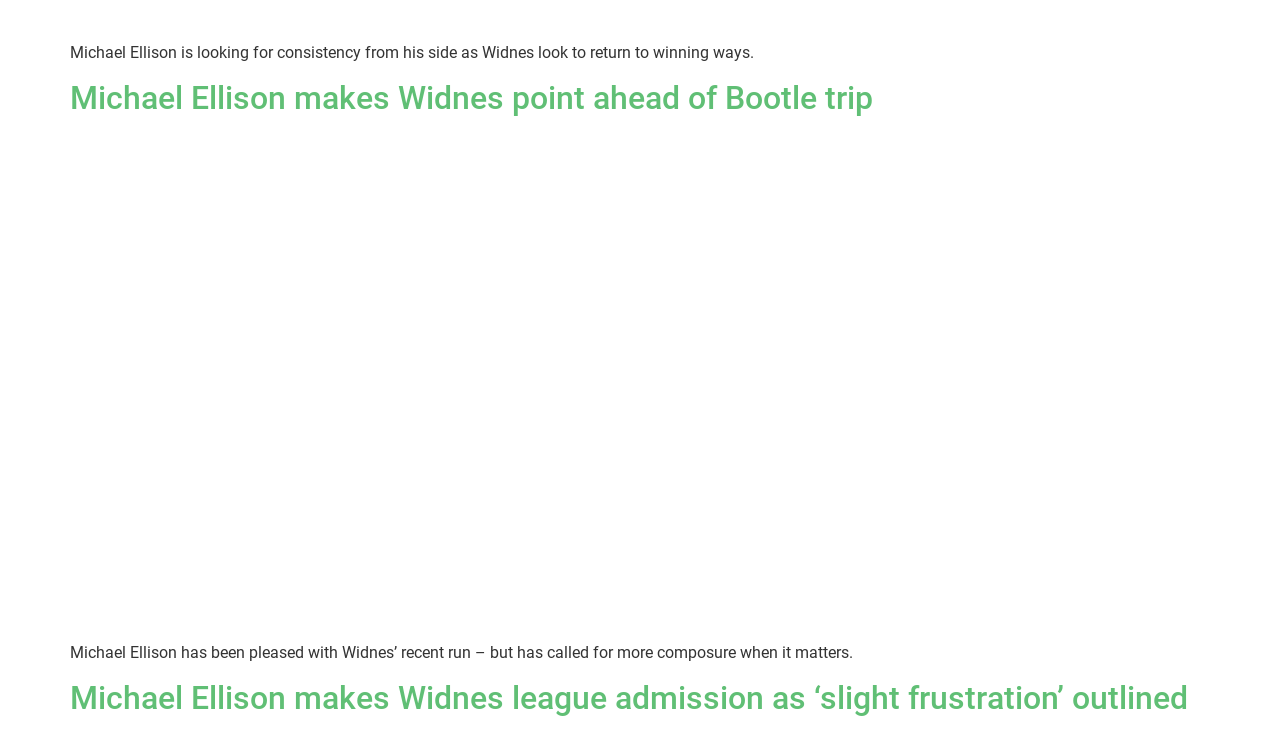Respond with a single word or phrase for the following question: 
What is the caption of the image?

Widnes FC Featured Image Off The Park